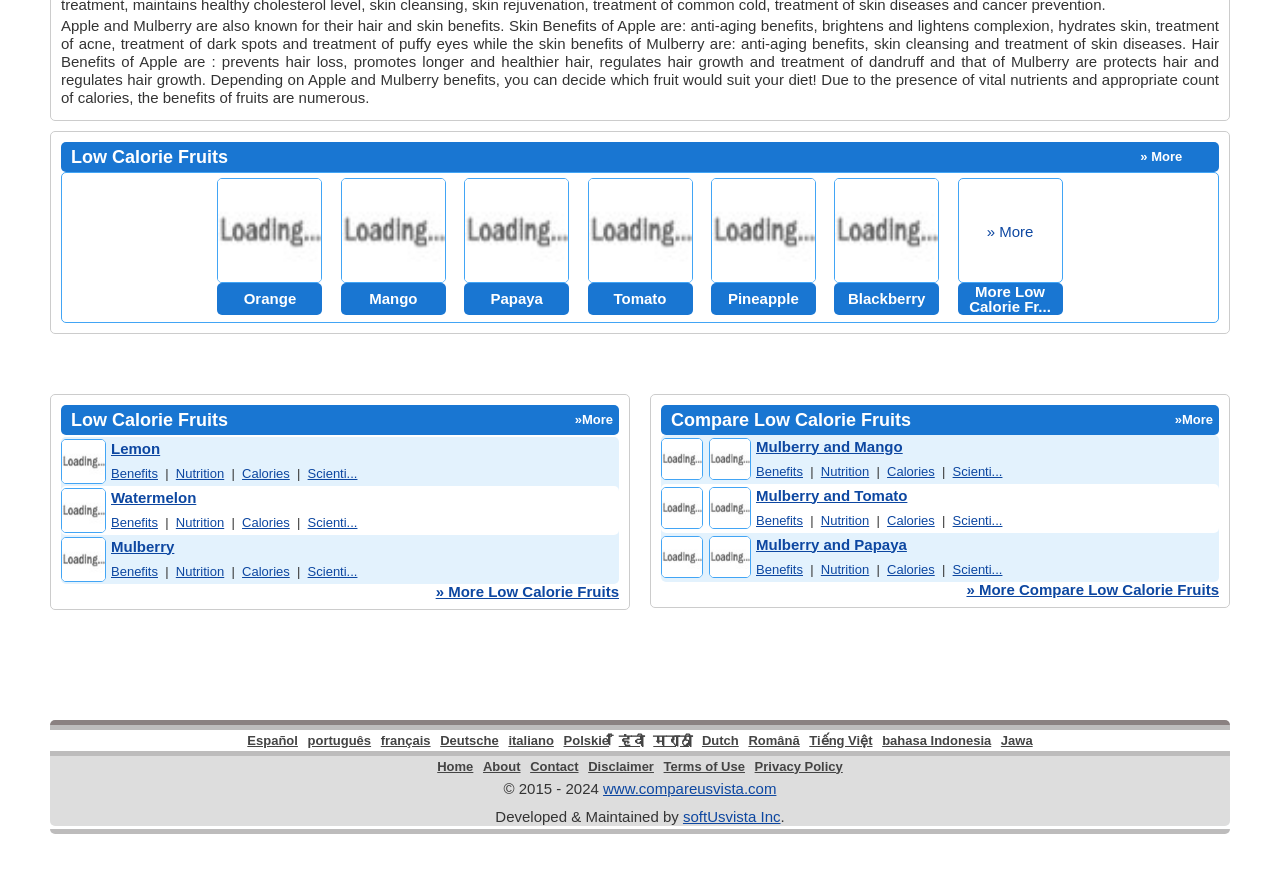Please find the bounding box coordinates for the clickable element needed to perform this instruction: "read more about Low Calorie Fruits".

[0.748, 0.318, 0.83, 0.355]